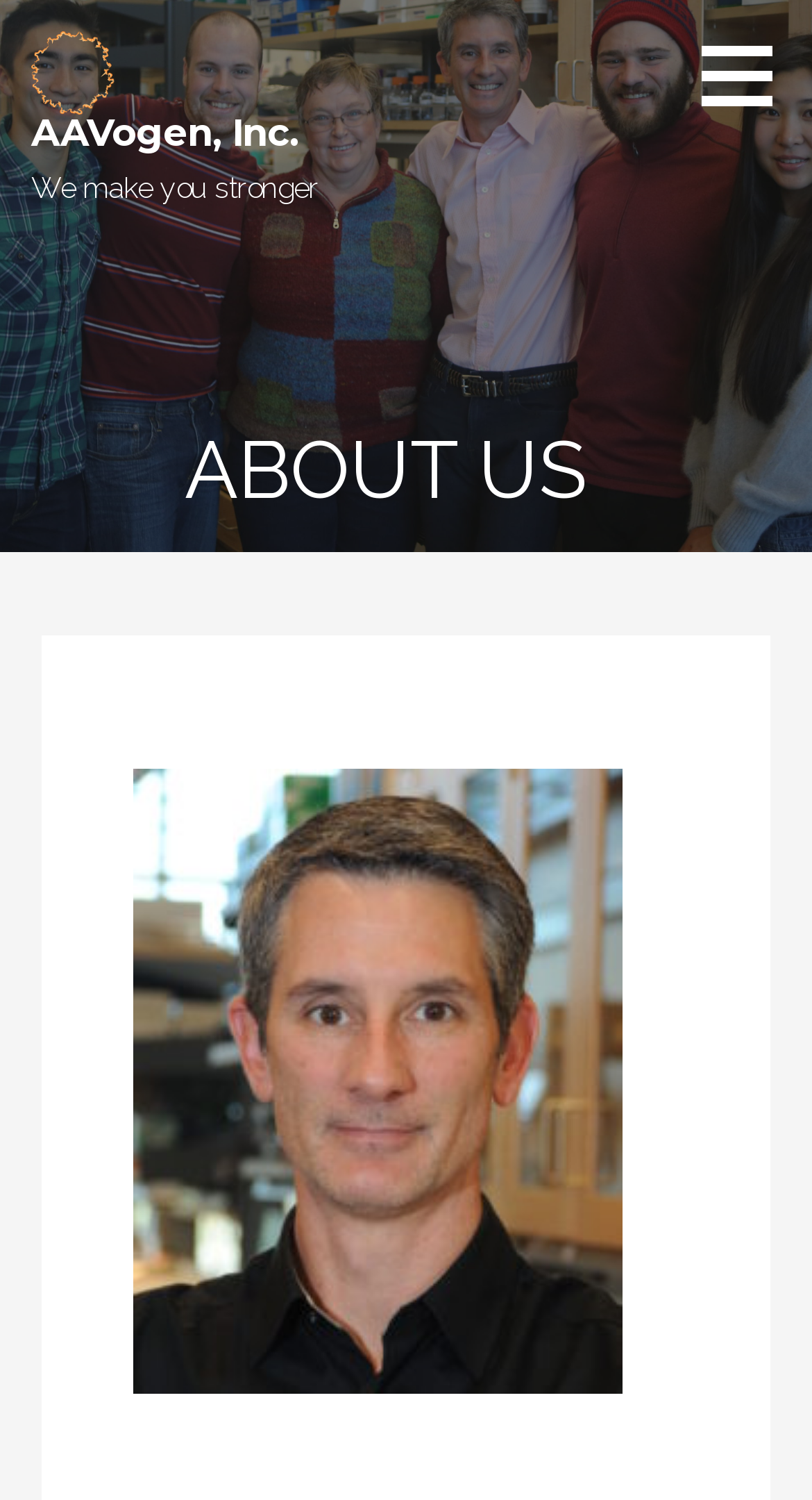Based on what you see in the screenshot, provide a thorough answer to this question: What is the company name?

The company name can be found in the link and image elements at the top of the webpage, which both have the text 'AAVogen, Inc.'.